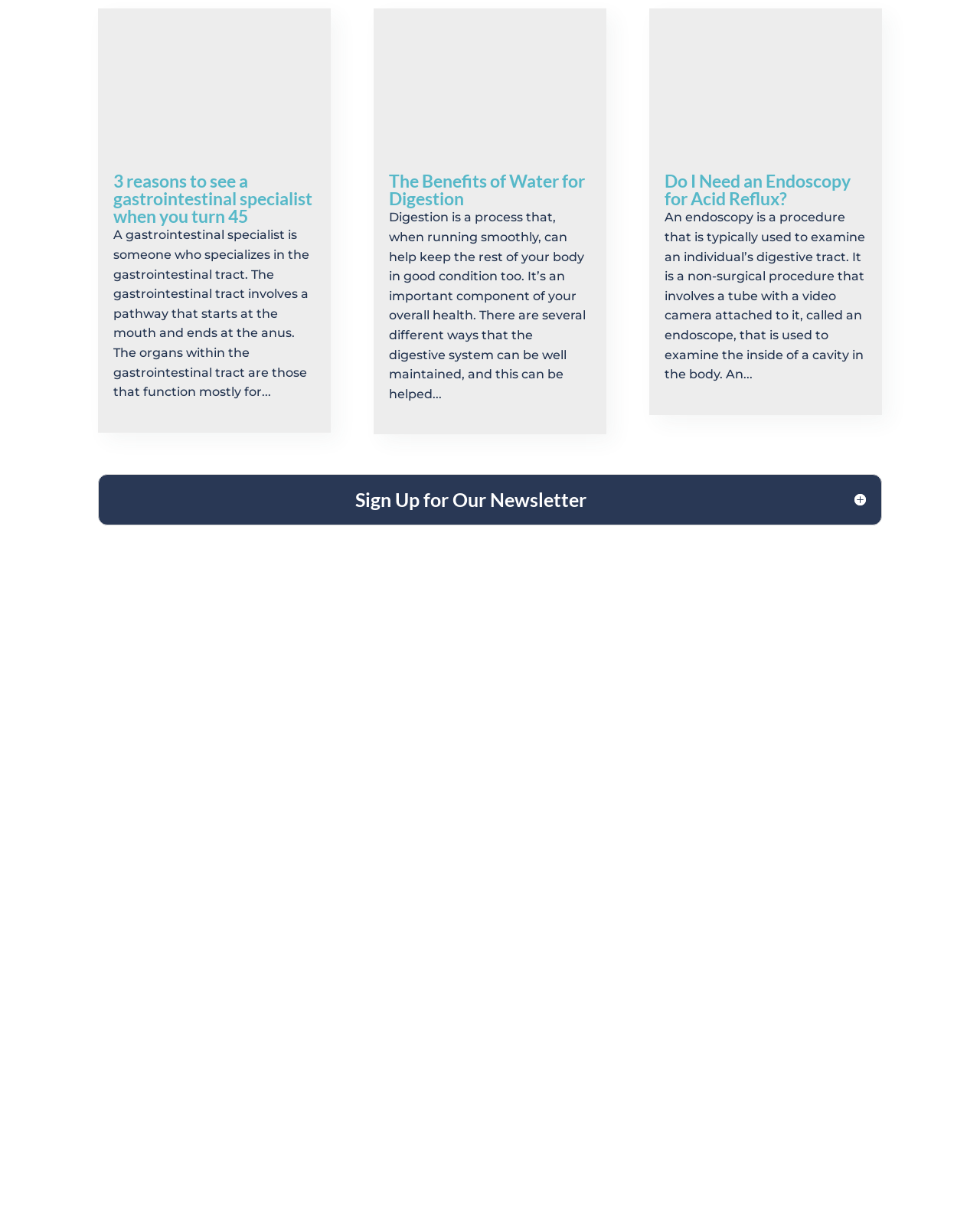What is the purpose of an endoscopy?
From the image, provide a succinct answer in one word or a short phrase.

Examine digestive tract